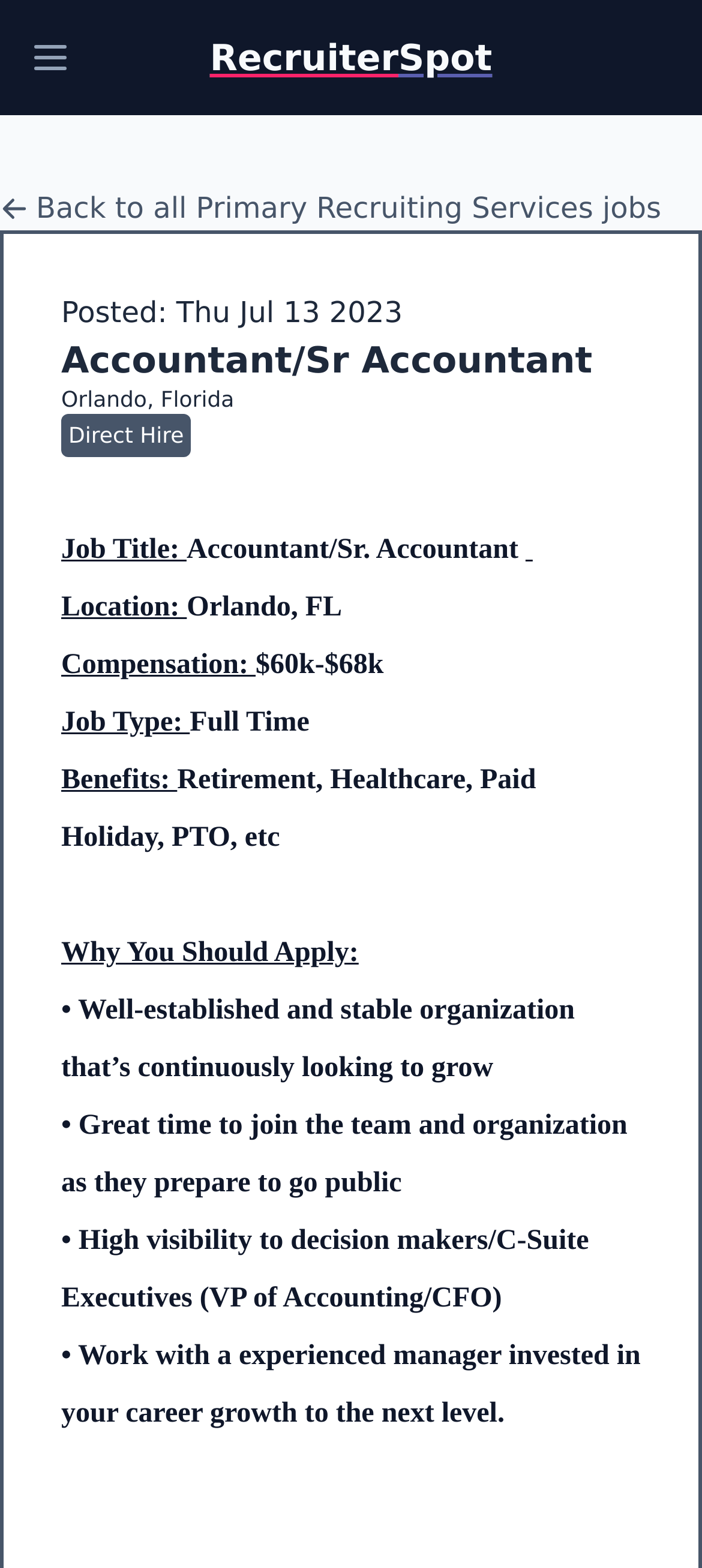Find the bounding box coordinates for the element described here: "RecruiterSpot".

[0.299, 0.021, 0.701, 0.053]